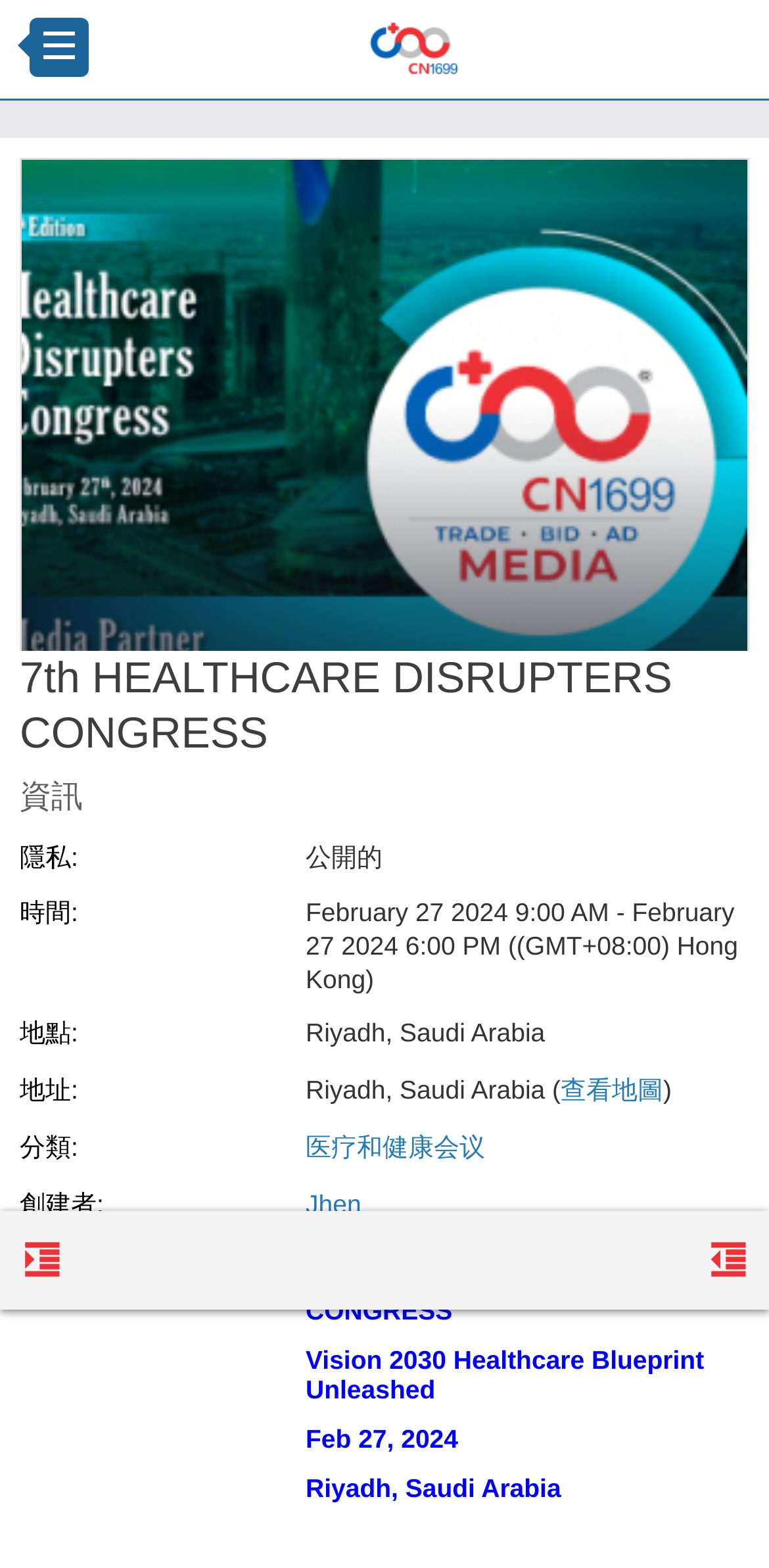Please give a short response to the question using one word or a phrase:
Where is the Healthcare Disruptors Congress taking place?

Riyadh, Saudi Arabia